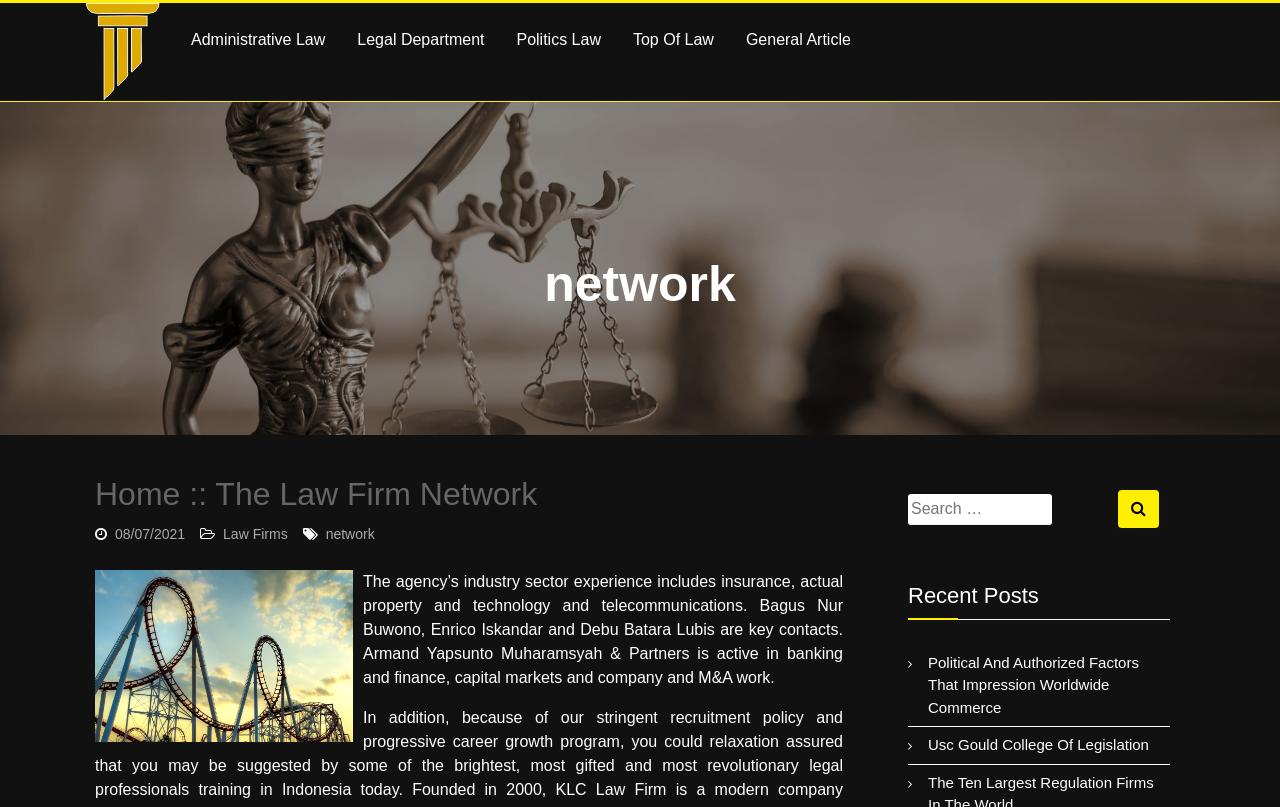Please give the bounding box coordinates of the area that should be clicked to fulfill the following instruction: "Visit the 'Home :: The Law Firm Network' page". The coordinates should be in the format of four float numbers from 0 to 1, i.e., [left, top, right, bottom].

[0.074, 0.59, 0.42, 0.635]